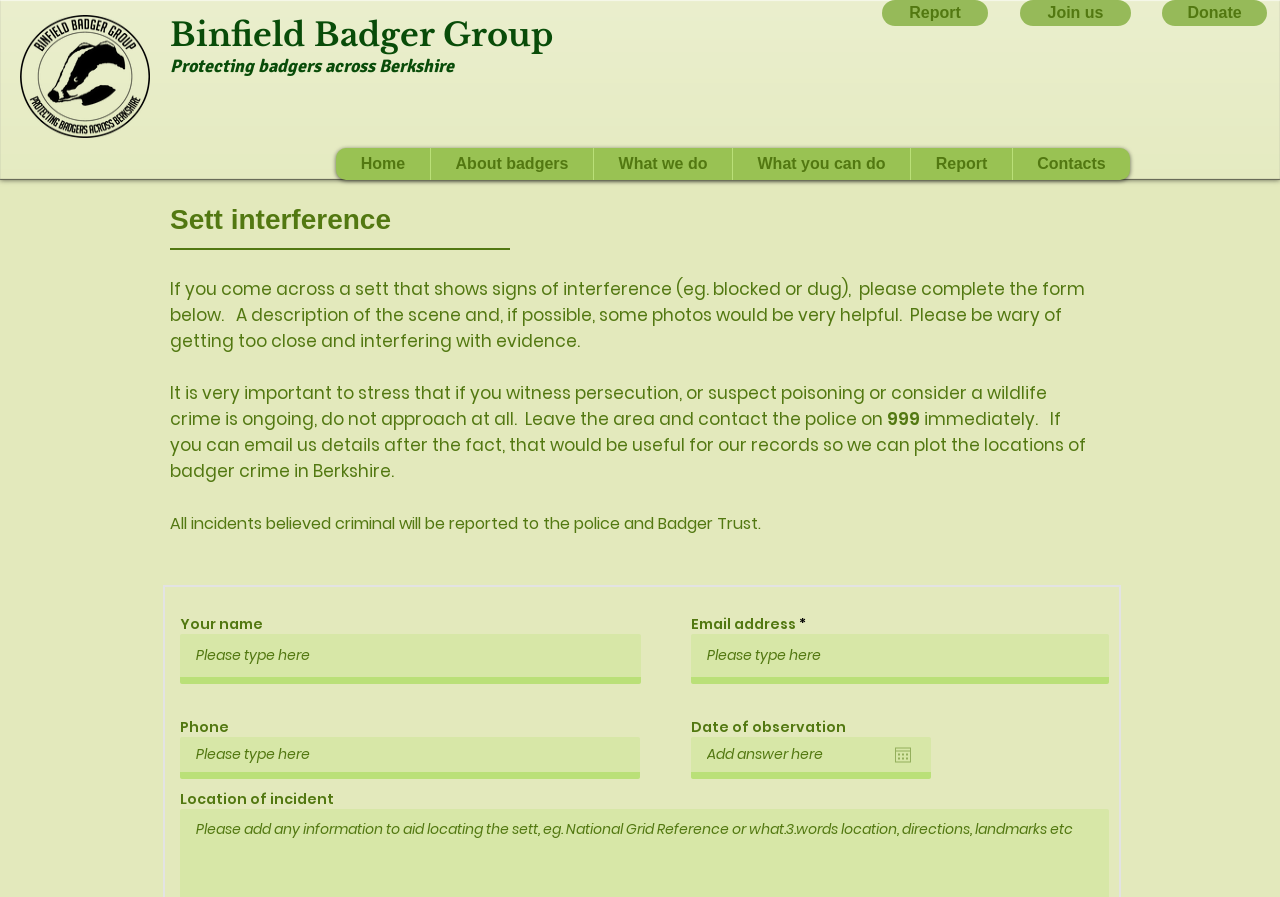What happens to reported incidents of badger sett interference?
Using the screenshot, give a one-word or short phrase answer.

Reported to police and Badger Trust